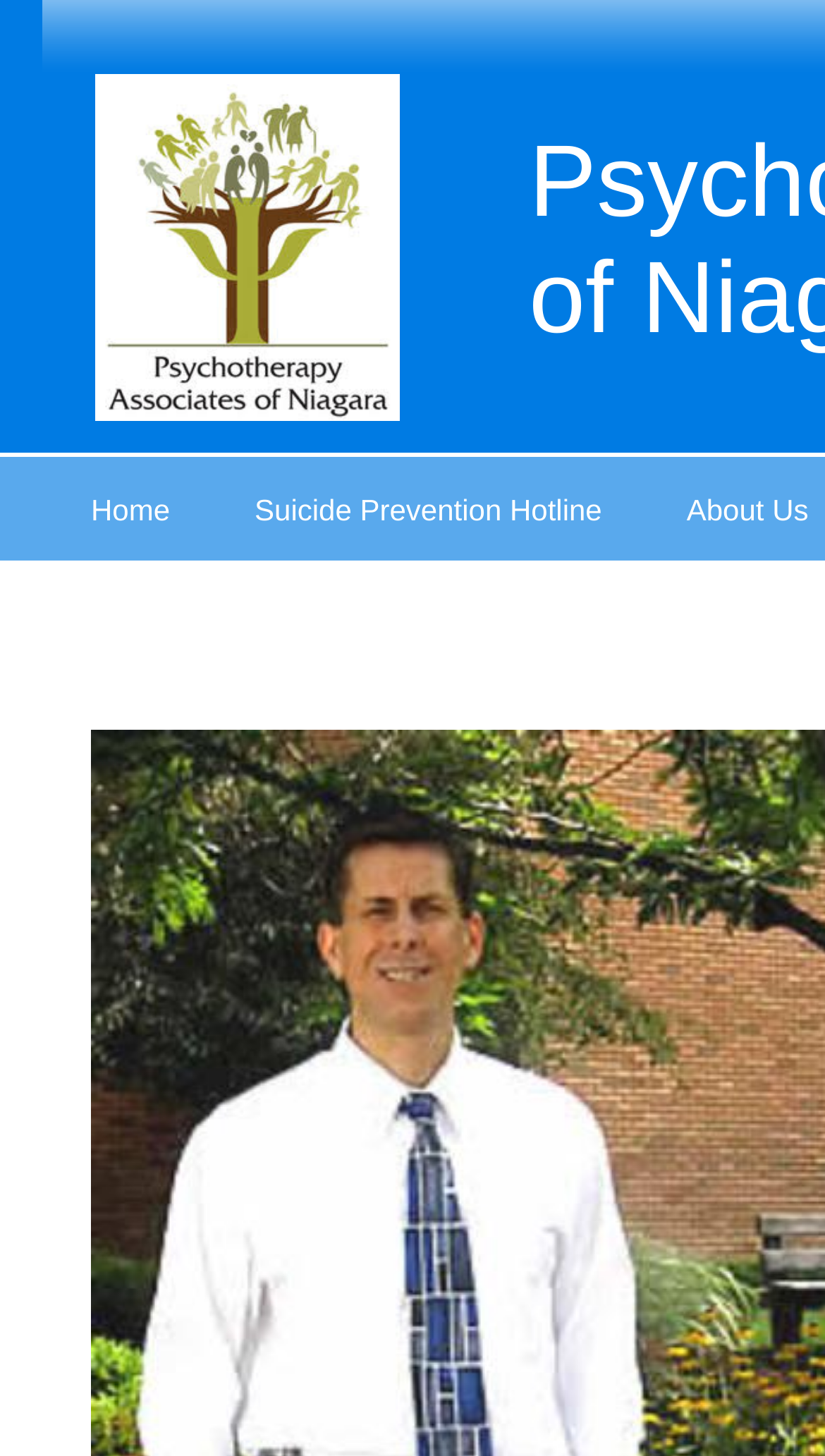Find and provide the bounding box coordinates for the UI element described here: "SIGN UP". The coordinates should be given as four float numbers between 0 and 1: [left, top, right, bottom].

None